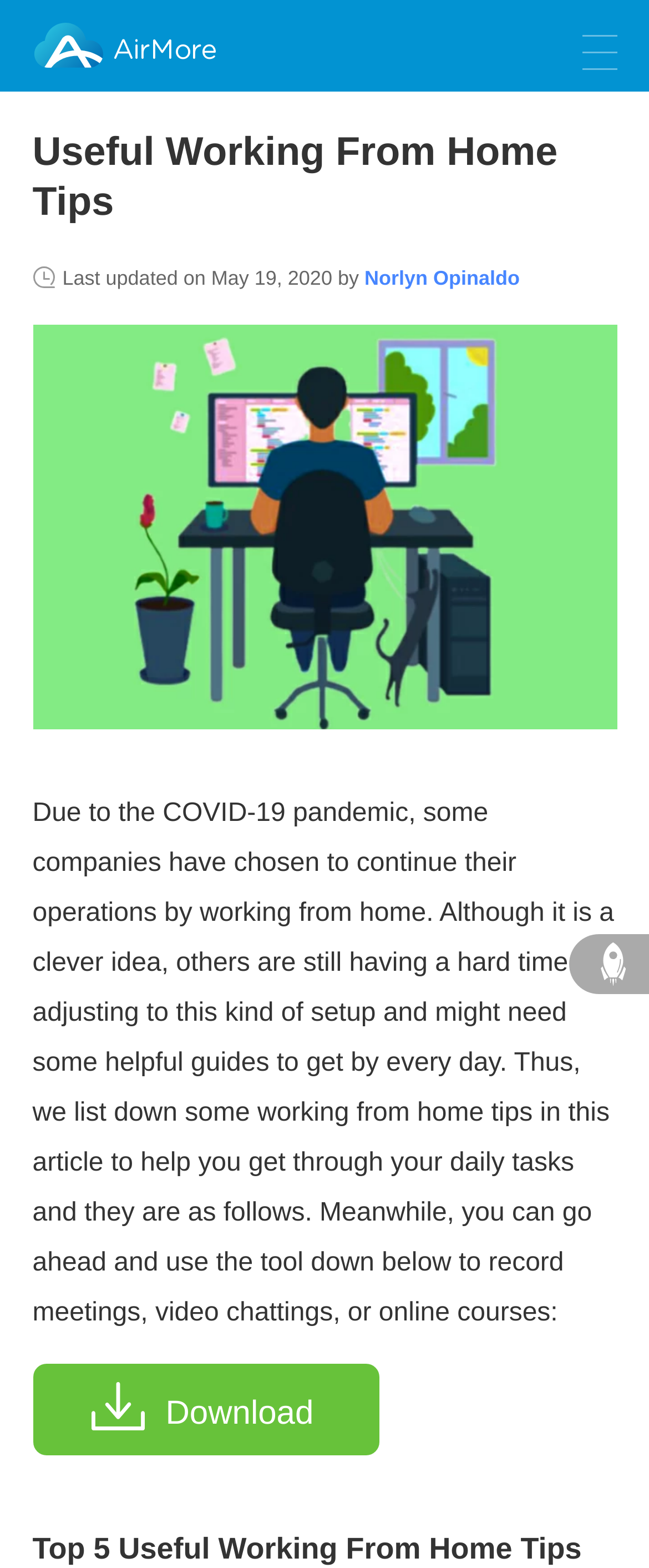Use one word or a short phrase to answer the question provided: 
Who is the author of the article?

Norlyn Opinaldo